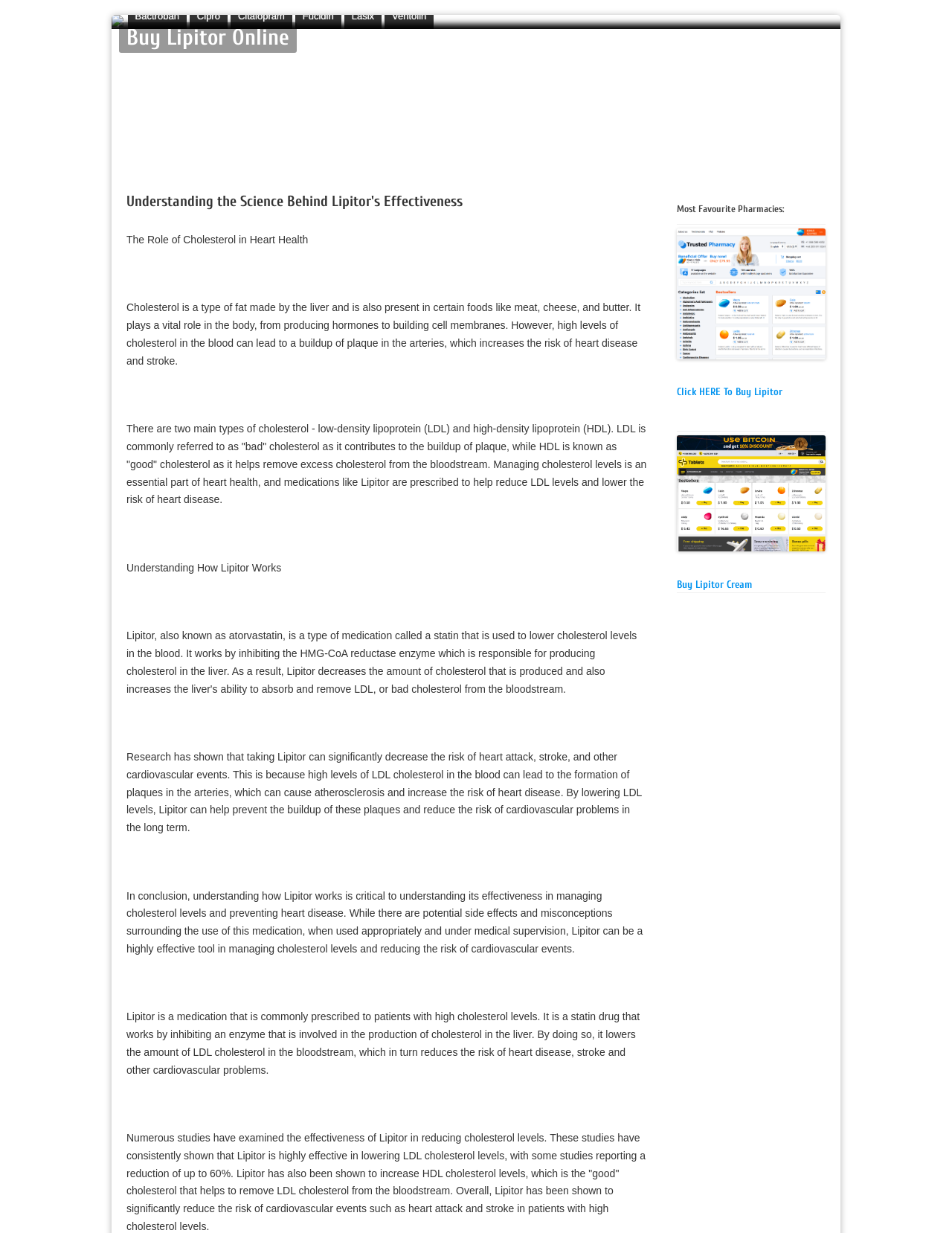Locate the heading on the webpage and return its text.

Buy Lipitor Online